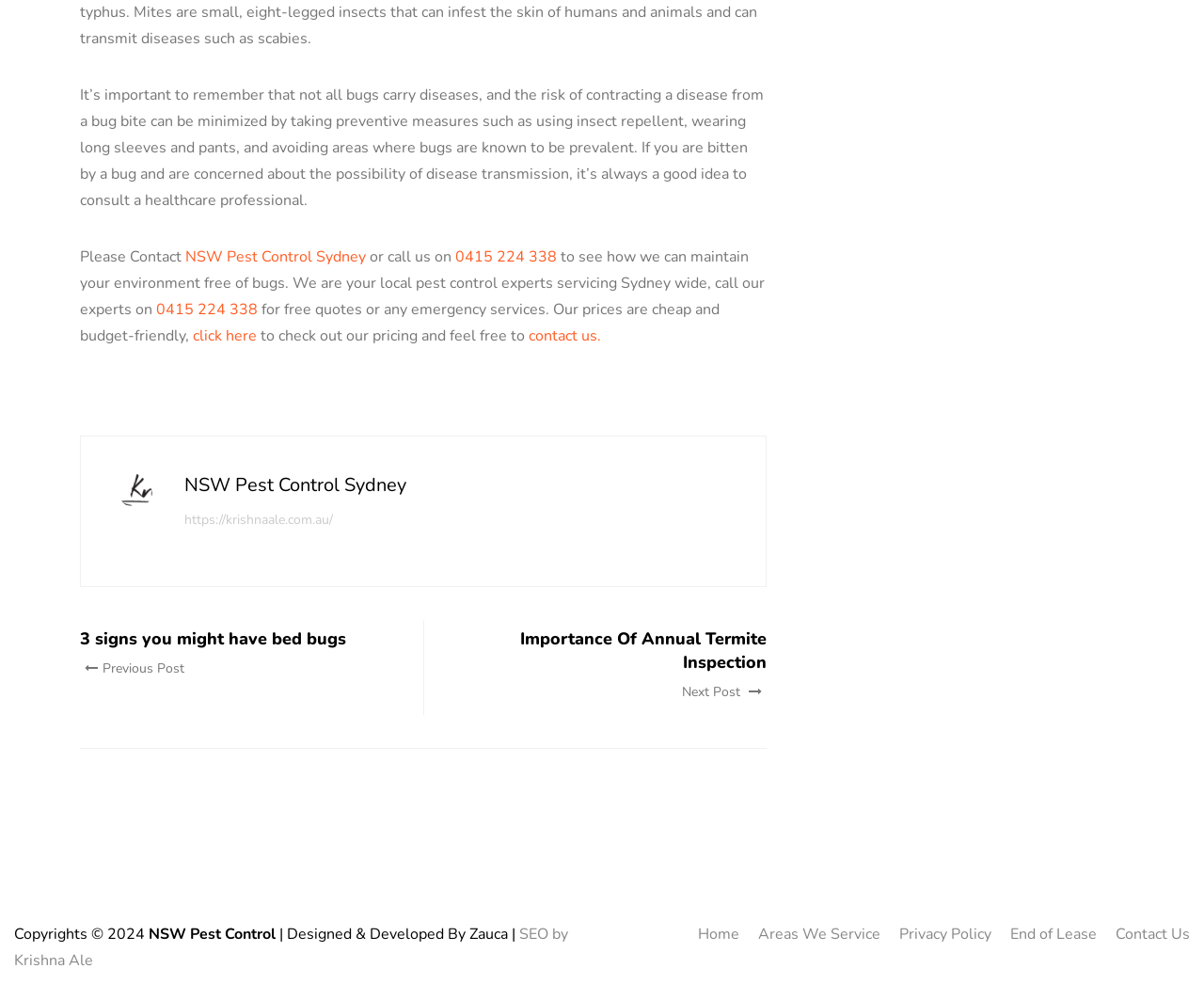Please reply to the following question with a single word or a short phrase:
What is the name of the pest control company?

NSW Pest Control Sydney